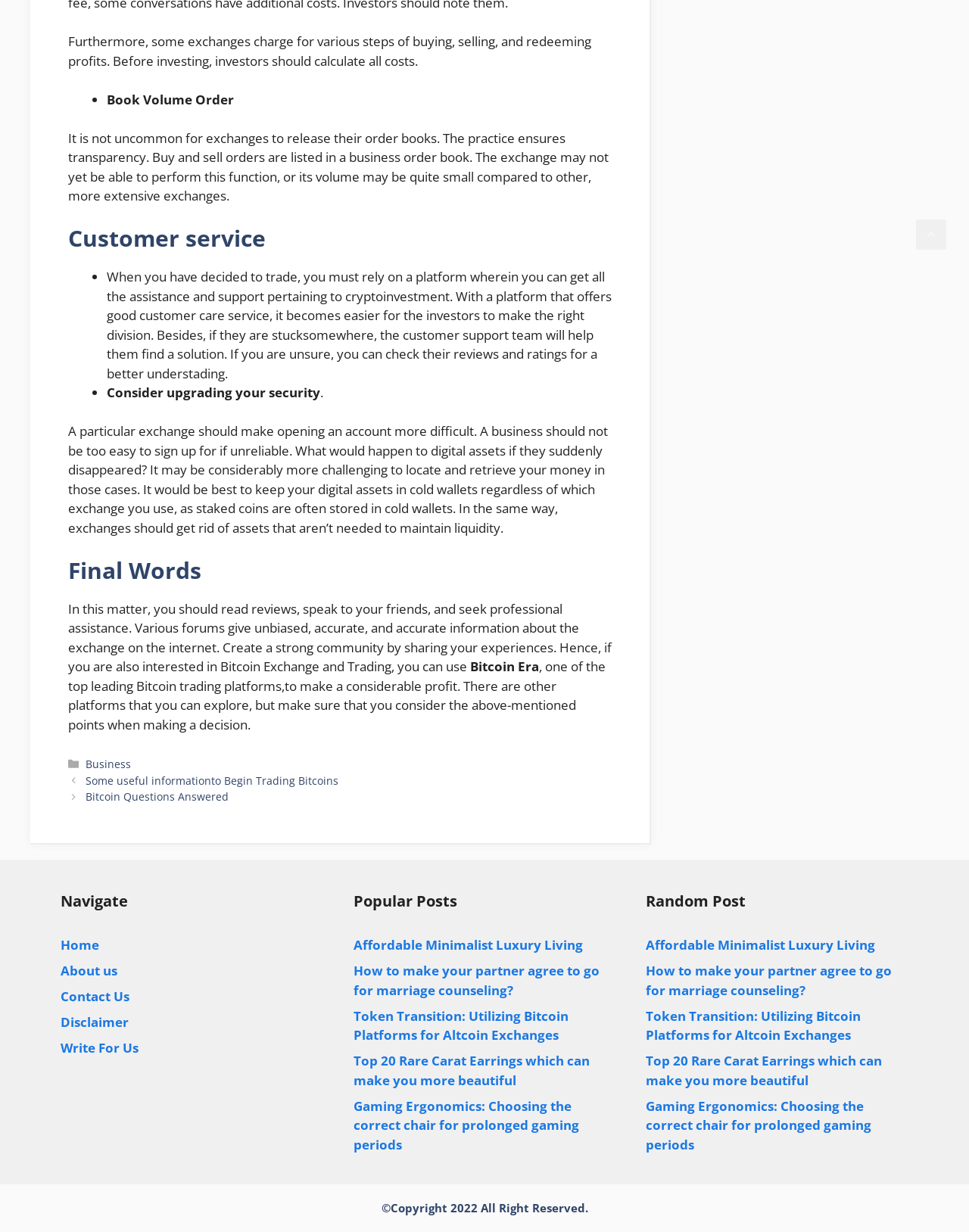Pinpoint the bounding box coordinates of the element that must be clicked to accomplish the following instruction: "Click on Home". The coordinates should be in the format of four float numbers between 0 and 1, i.e., [left, top, right, bottom].

None